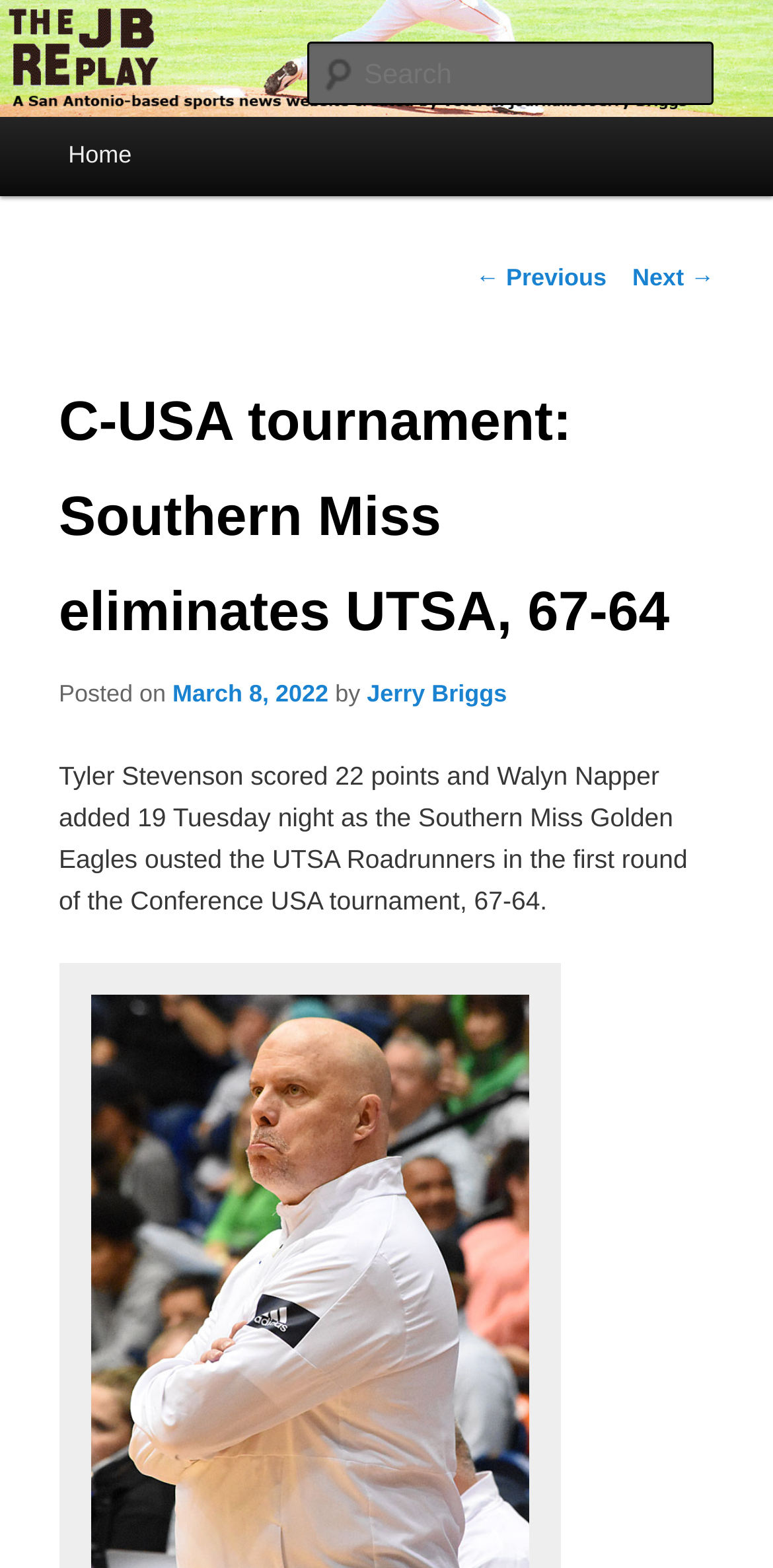Show the bounding box coordinates of the element that should be clicked to complete the task: "visit Jerry Briggs' page".

[0.475, 0.434, 0.656, 0.452]